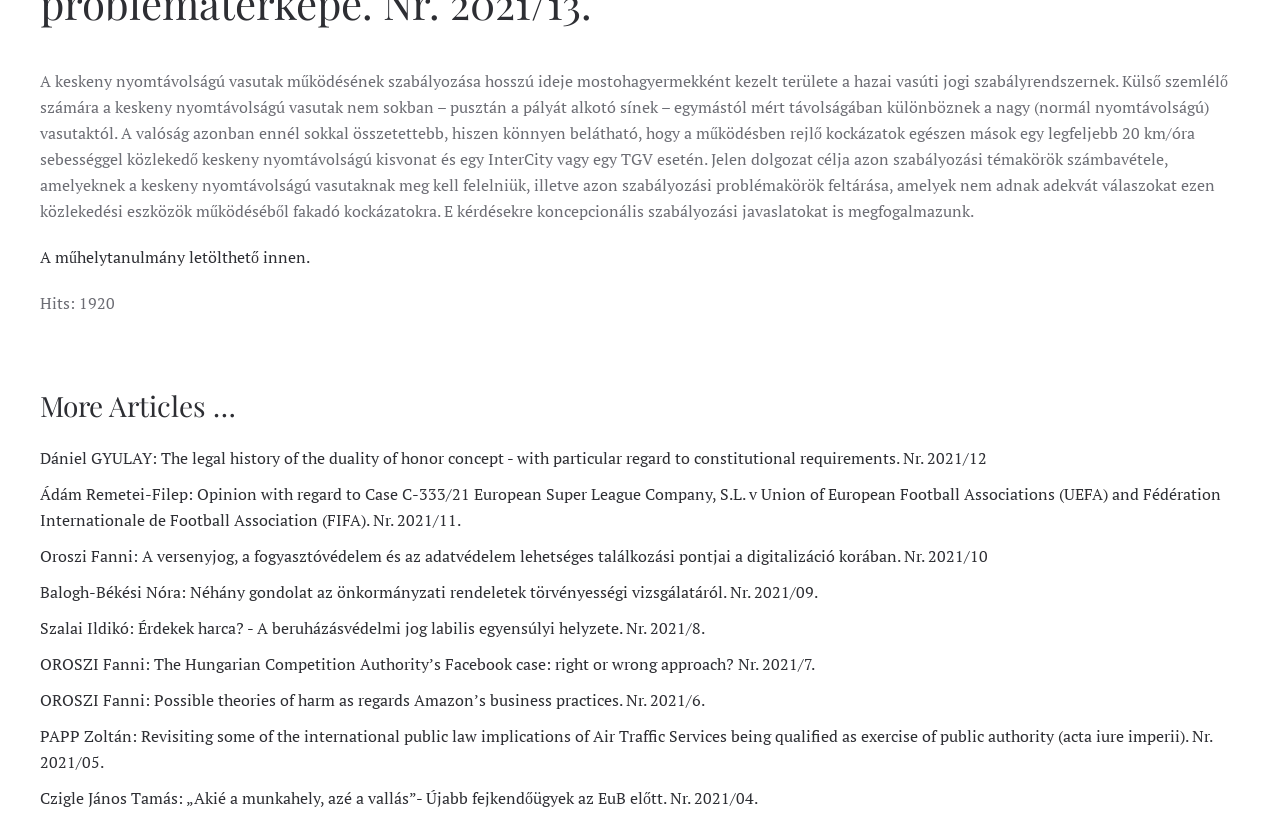Provide the bounding box coordinates of the area you need to click to execute the following instruction: "View article 'Ádám Remetei-Filep: Opinion with regard to Case C-333/21 European Super League Company, S.L. v Union of European Football Associations (UEFA) and Fédération Internationale de Football Association (FIFA). Nr. 2021/11.'".

[0.031, 0.589, 0.954, 0.647]